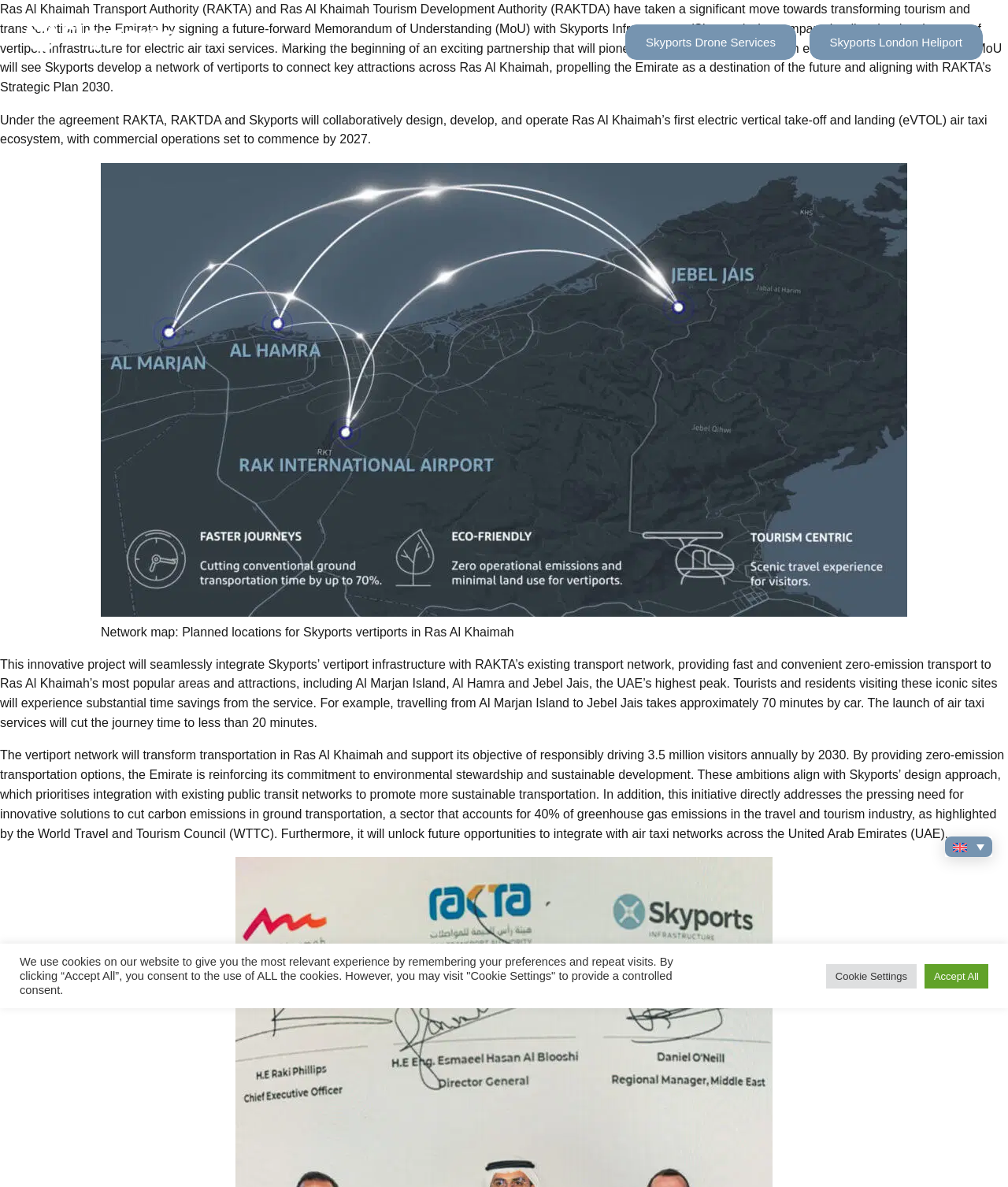Show me the bounding box coordinates of the clickable region to achieve the task as per the instruction: "Click Skyports Infrastructure".

[0.025, 0.017, 0.172, 0.049]